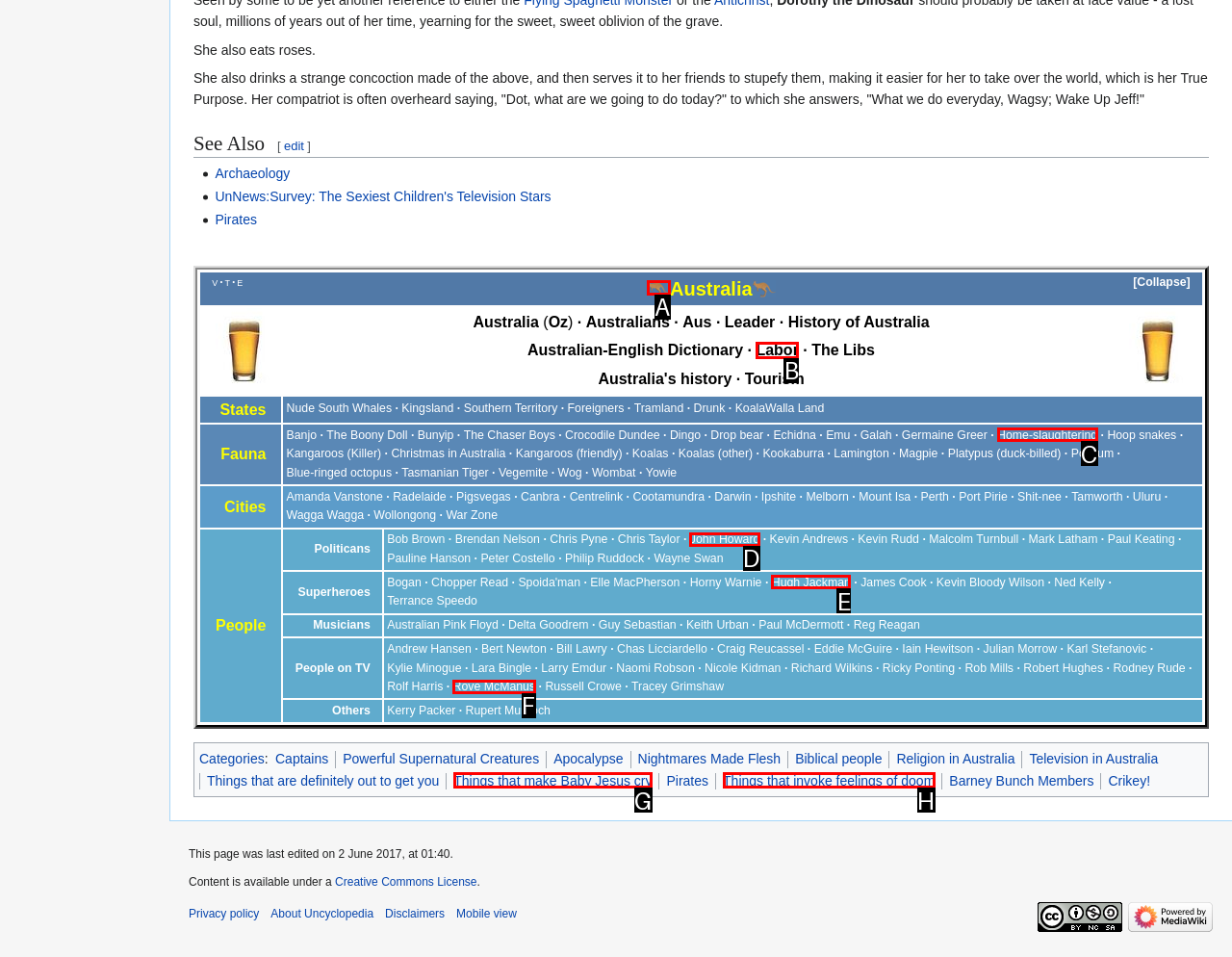Determine the appropriate lettered choice for the task: View the 'Roo.png' image. Reply with the correct letter.

A